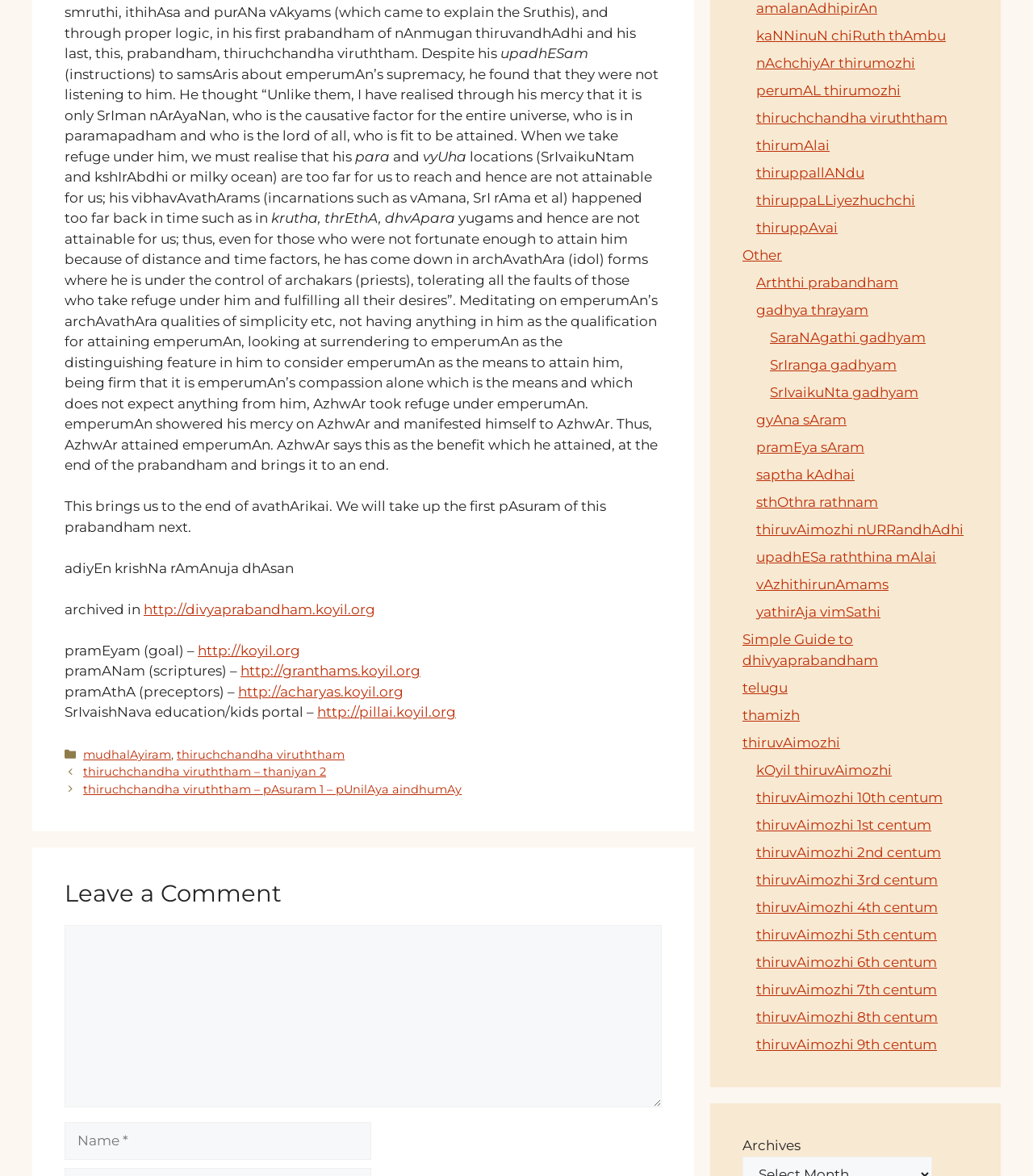Provide the bounding box coordinates of the section that needs to be clicked to accomplish the following instruction: "Click on the link to access the thiruchchandha viruththam website."

[0.171, 0.635, 0.334, 0.648]